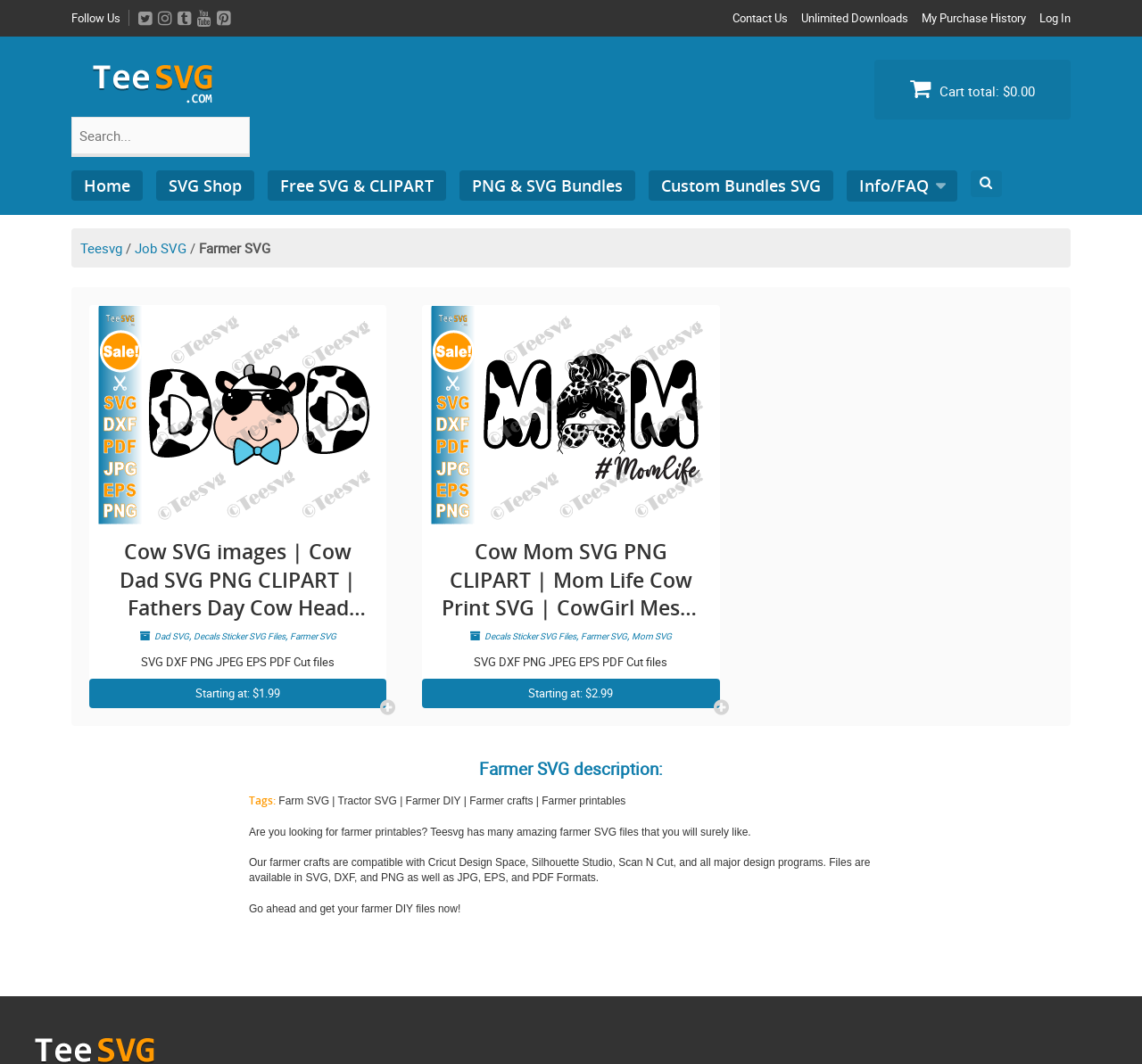Determine the bounding box coordinates of the clickable region to carry out the instruction: "Explore farmer SVG files".

[0.174, 0.225, 0.237, 0.241]